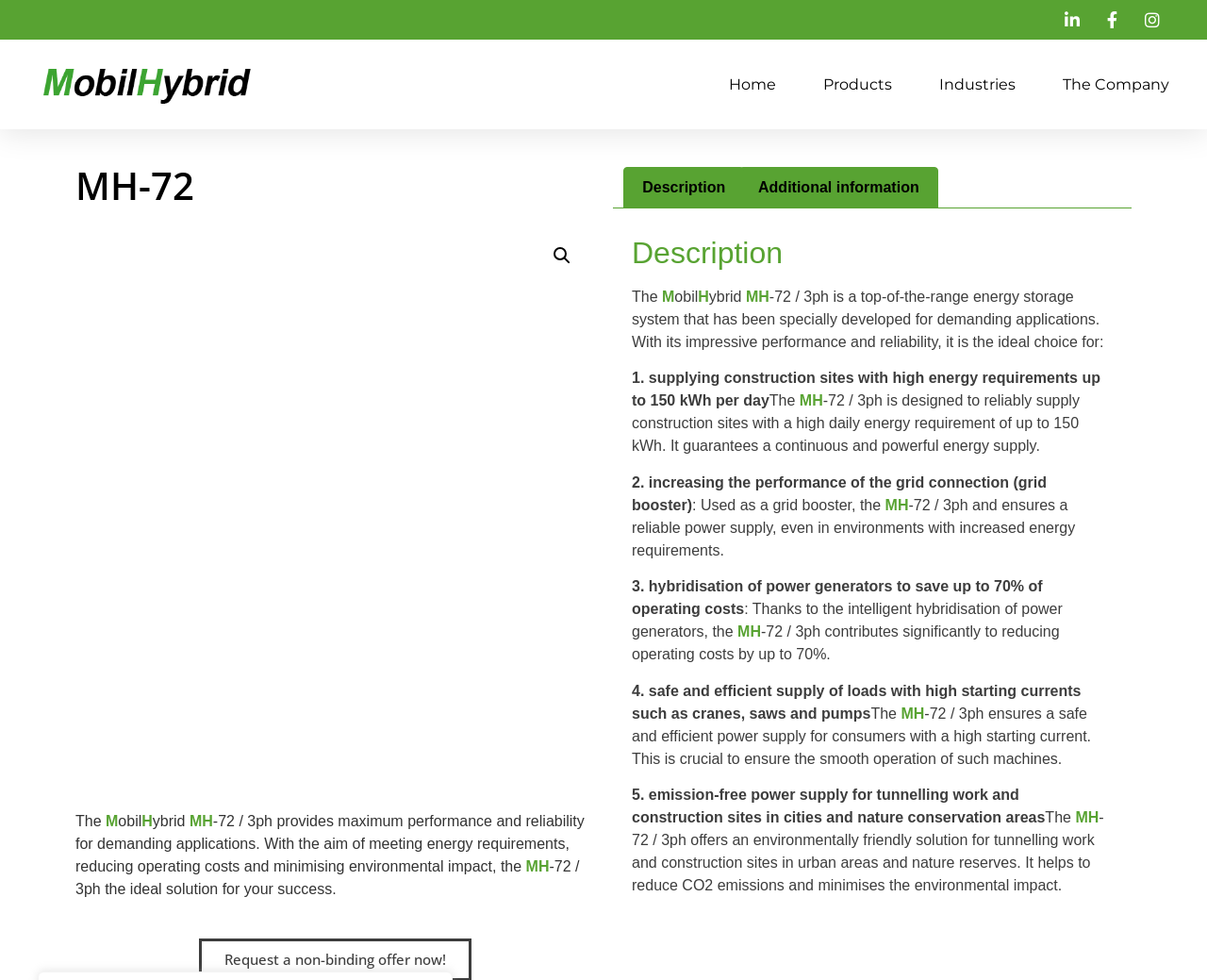Describe all significant elements and features of the webpage.

The webpage is about the MobilHybrid MH-72 / 3ph, a high-performance energy storage system. At the top, there are four links on the right side, and a search icon on the left side. Below these links, there is a heading "MH-72" followed by a brief description of the product. 

On the left side, there is a navigation menu with links to "Home", "Products", "Industries", and "The Company". 

In the main content area, there is a tab list with two tabs: "Description" and "Additional information". The "Description" tab is selected by default, and it displays a detailed description of the MobilHybrid MH-72 / 3ph. The description is divided into five sections, each highlighting a specific benefit of the product, such as supplying construction sites with high energy requirements, increasing the performance of the grid connection, hybridisation of power generators to save operating costs, safe and efficient supply of loads with high starting currents, and emission-free power supply for tunnelling work and construction sites in cities and nature conservation areas. 

There is an image on the page, but its content is not described. The overall layout of the page is organized, with clear headings and concise text.